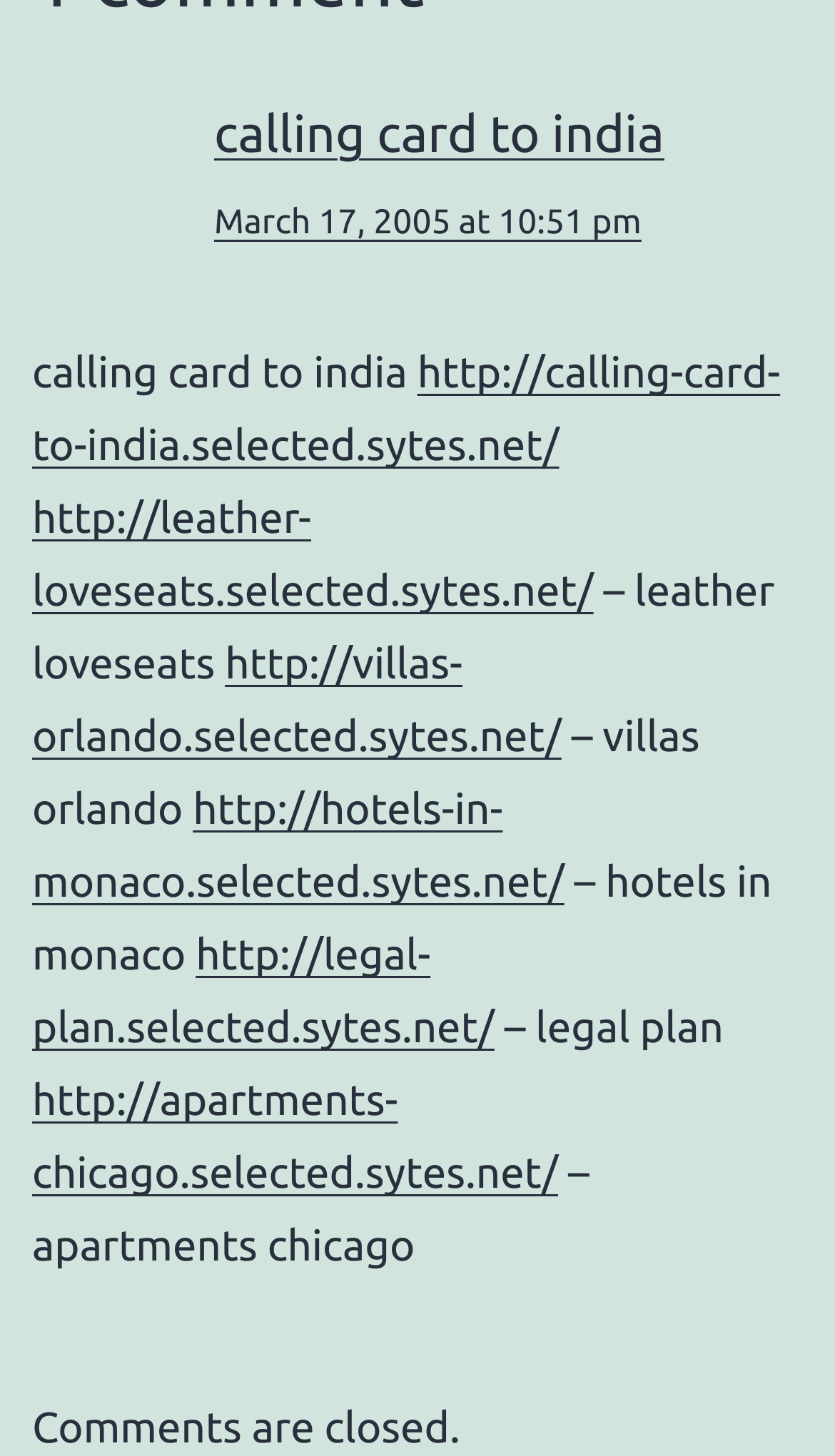Can you give a comprehensive explanation to the question given the content of the image?
How many links are in the footer?

I counted the number of link elements within the FooterAsNonLandmark element, which are 'calling card to india', 'March 17, 2005 at 10:51 pm', and three more links with URLs. Therefore, there are 5 links in the footer.